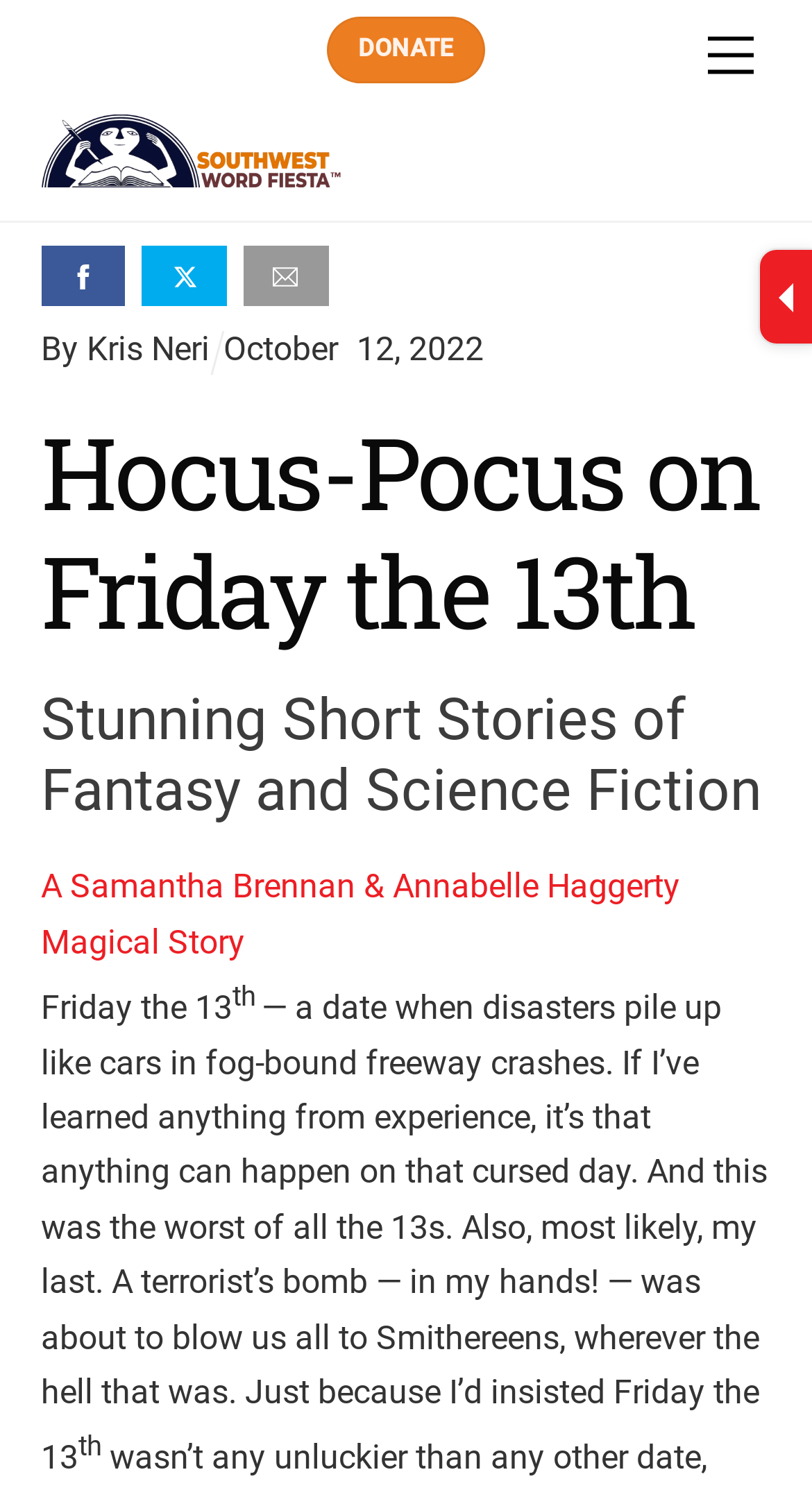Provide a brief response in the form of a single word or phrase:
What is the title of the story?

Hocus-Pocus on Friday the 13th